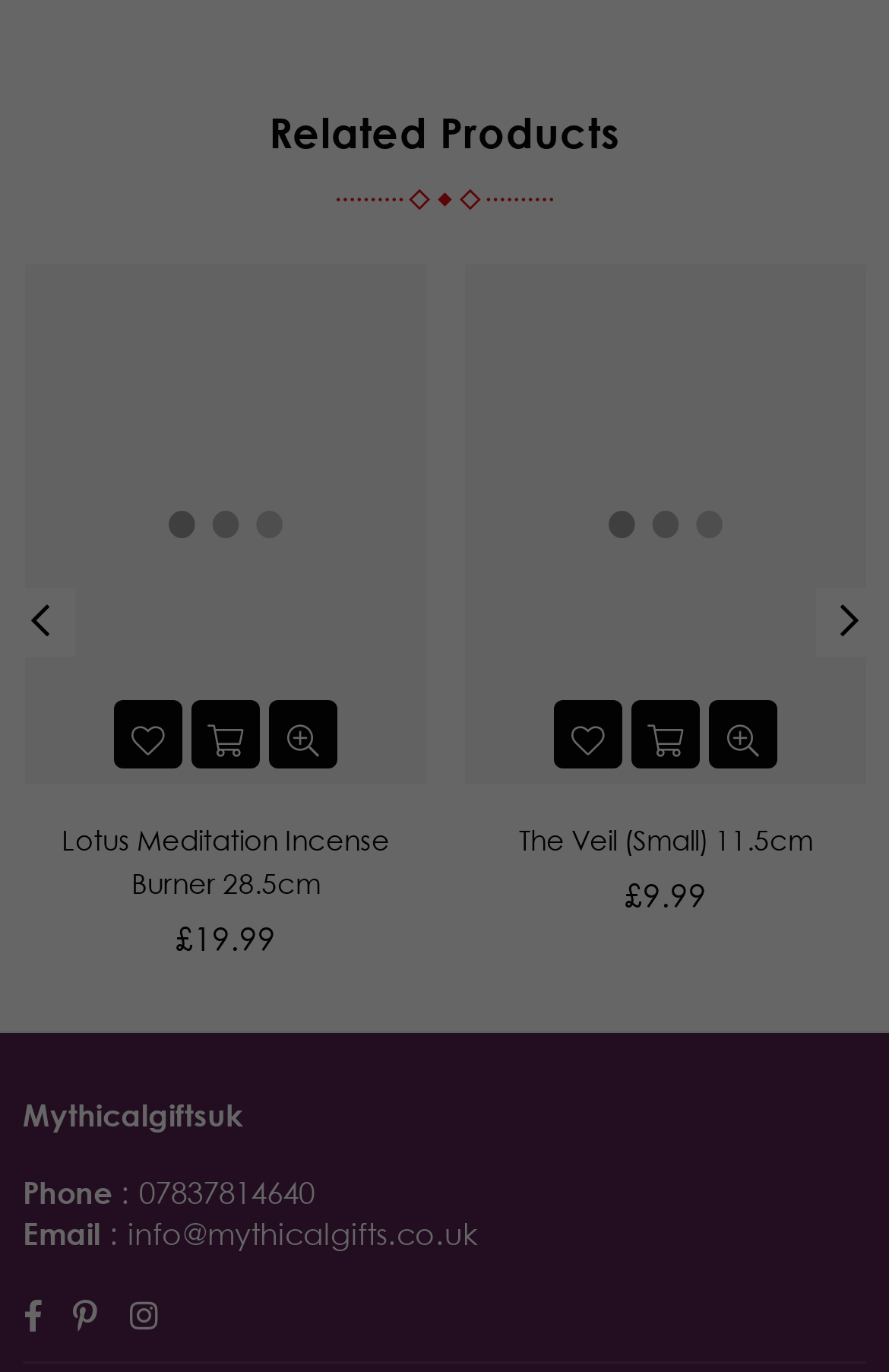Refer to the screenshot and answer the following question in detail:
What is the price of the Lotus Meditation Incense Burner?

I looked at the product description of the Lotus Meditation Incense Burner and found the price listed as 'Regular price £19.99'.